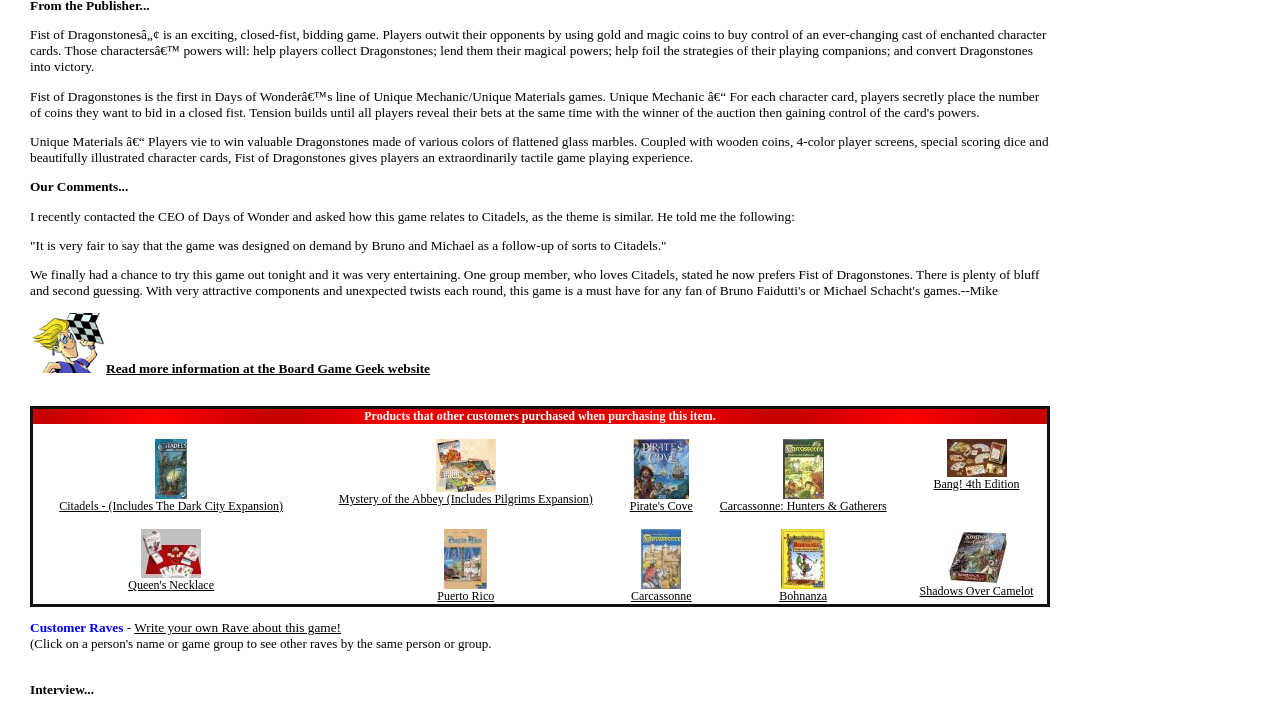Based on the element description, predict the bounding box coordinates (top-left x, top-left y, bottom-right x, bottom-right y) for the UI element in the screenshot: Carcassonne: Hunters & Gatherers

[0.562, 0.707, 0.693, 0.727]